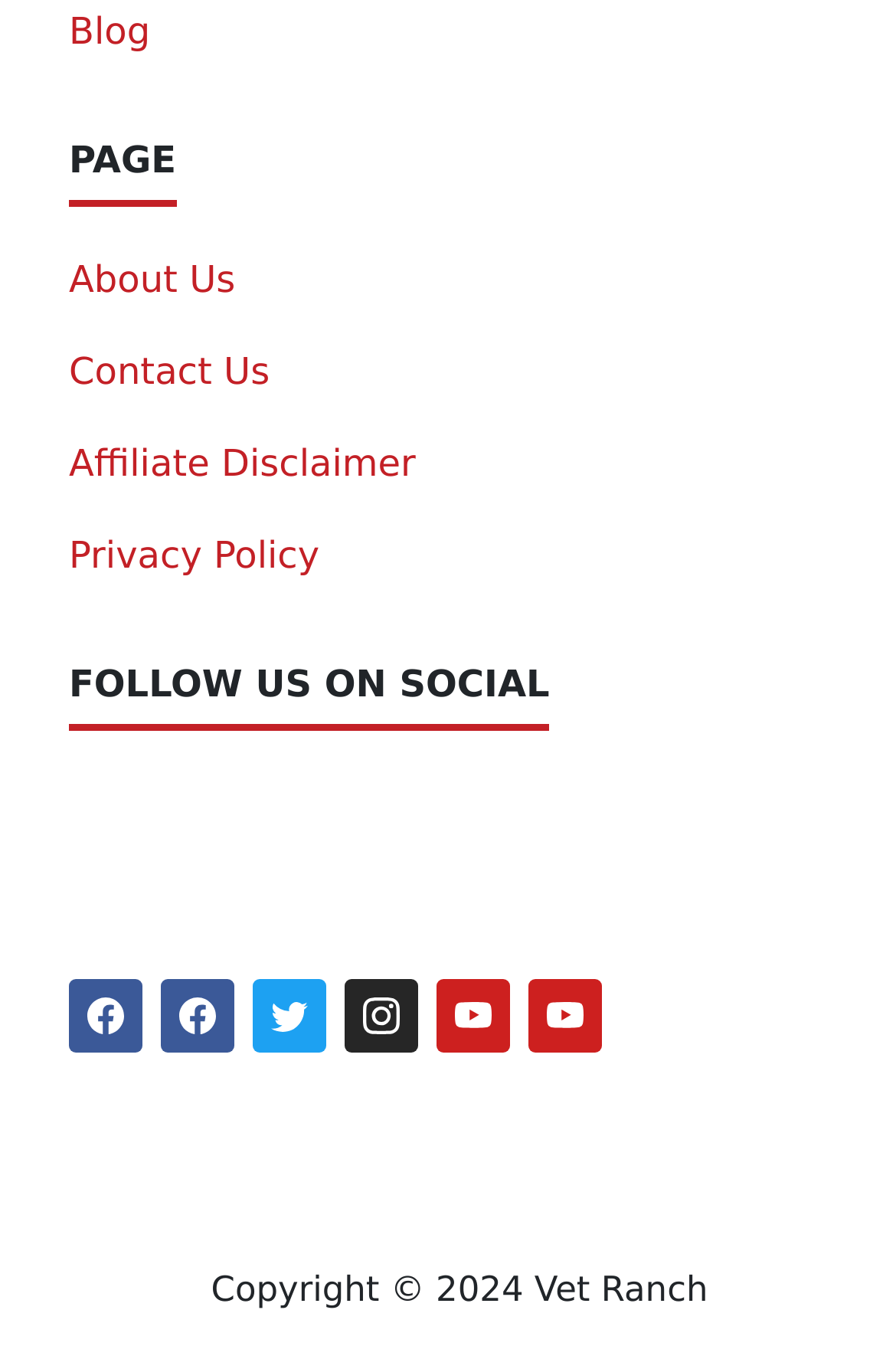Identify the bounding box coordinates of the section to be clicked to complete the task described by the following instruction: "click Blog". The coordinates should be four float numbers between 0 and 1, formatted as [left, top, right, bottom].

[0.077, 0.007, 0.168, 0.04]